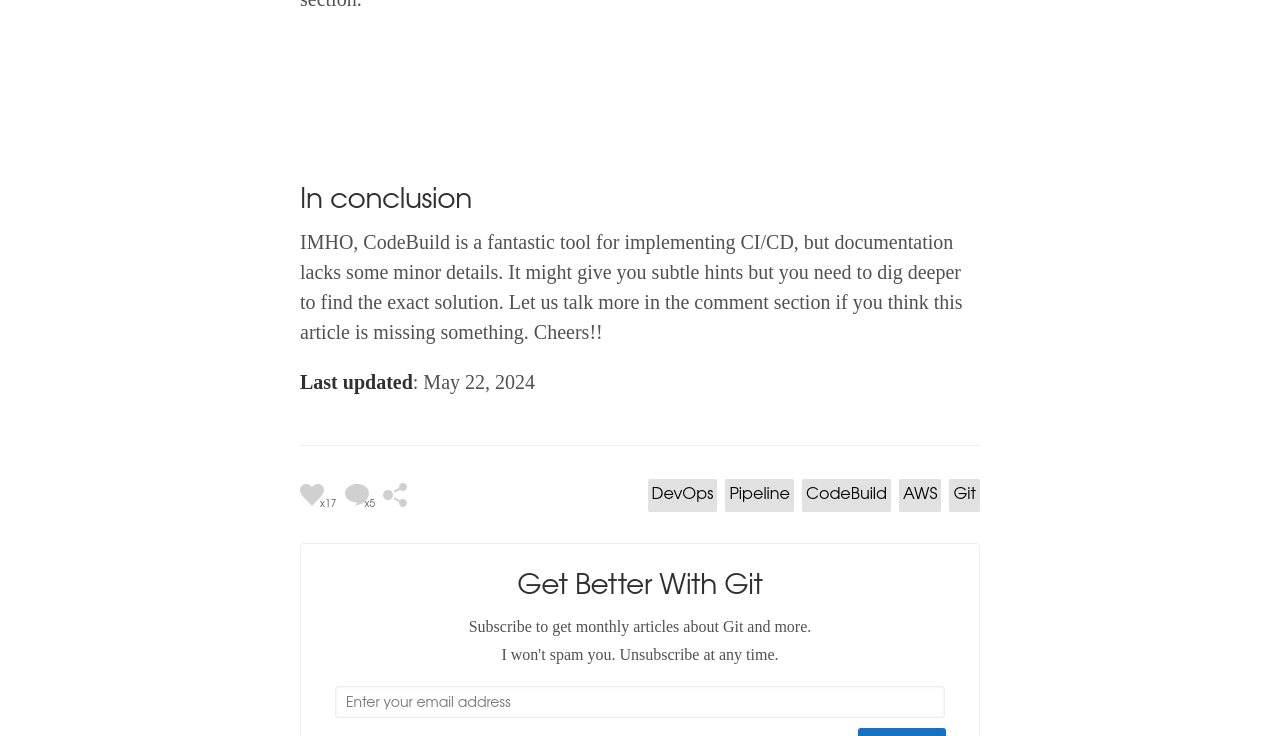Refer to the image and answer the question with as much detail as possible: When was the article last updated?

The article was last updated on May 22, 2024, as indicated by the text 'Last updated: May 22, 2024' in the webpage.